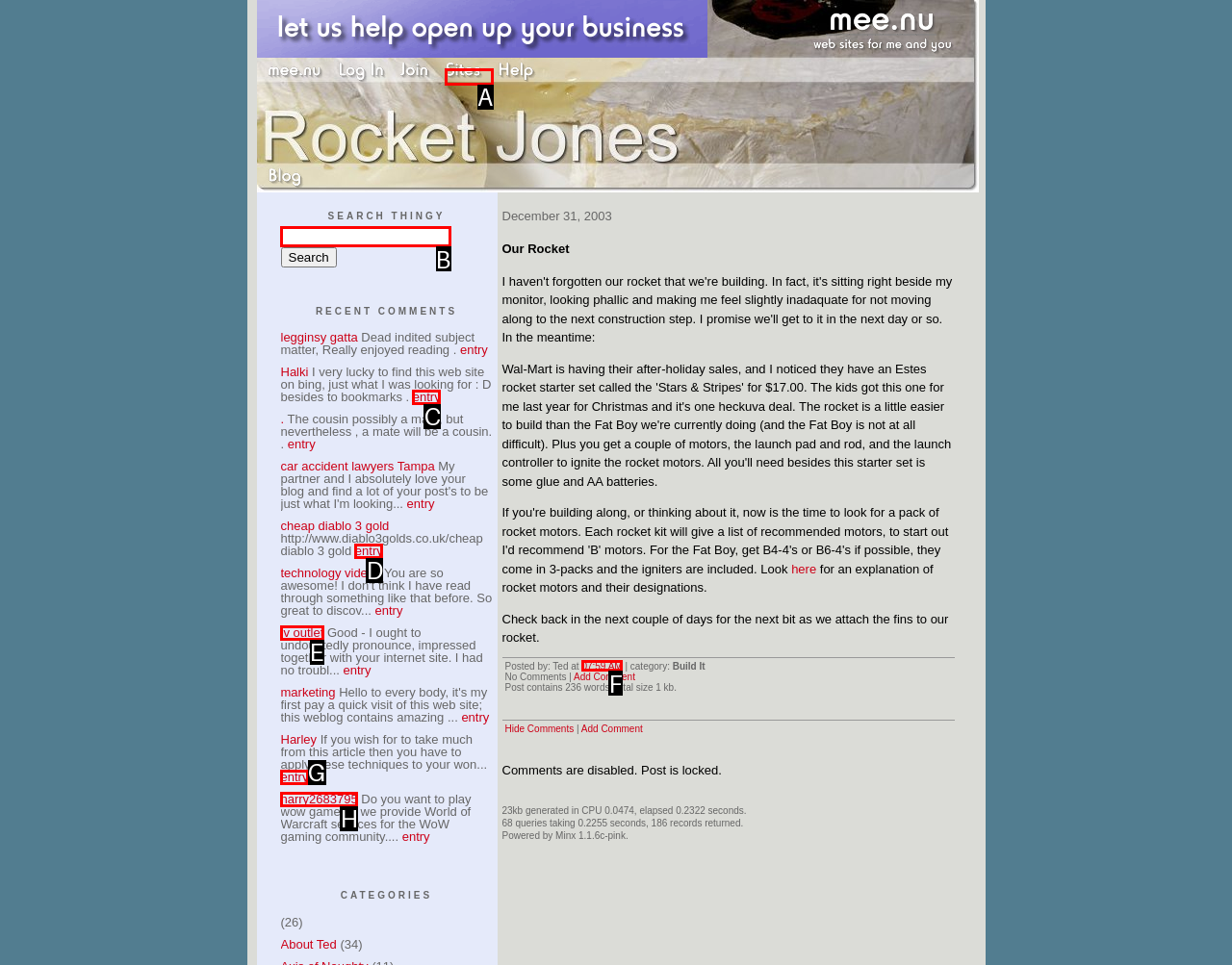Which HTML element should be clicked to perform the following task: Search for something
Reply with the letter of the appropriate option.

B